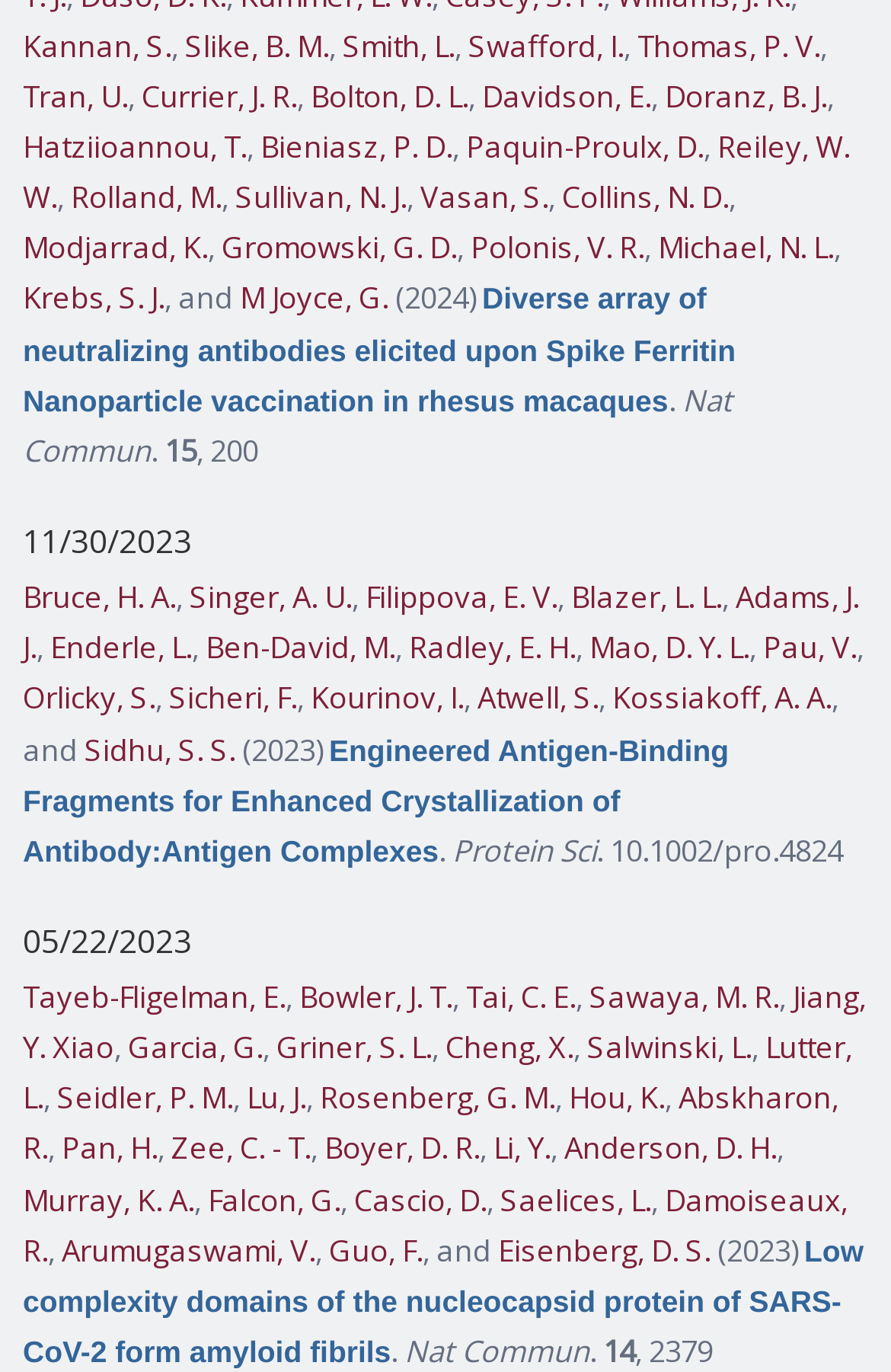How many articles are listed under the heading '05/22/2023'?
Look at the image and provide a short answer using one word or a phrase.

4